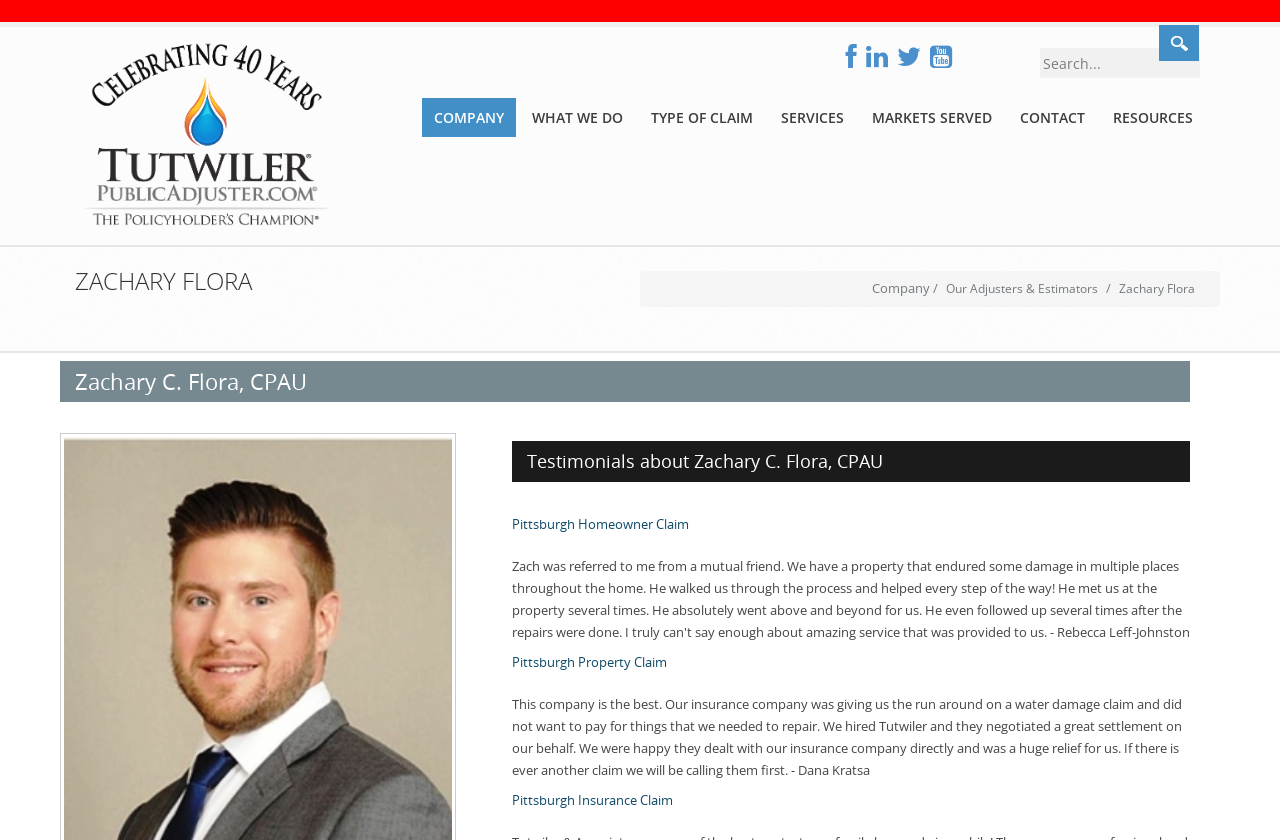Use the details in the image to answer the question thoroughly: 
What is the profession of Zachary C. Flora?

I found the answer by looking at the heading element with the text 'Zachary C. Flora, CPAU' which mentions his profession as CPAU.